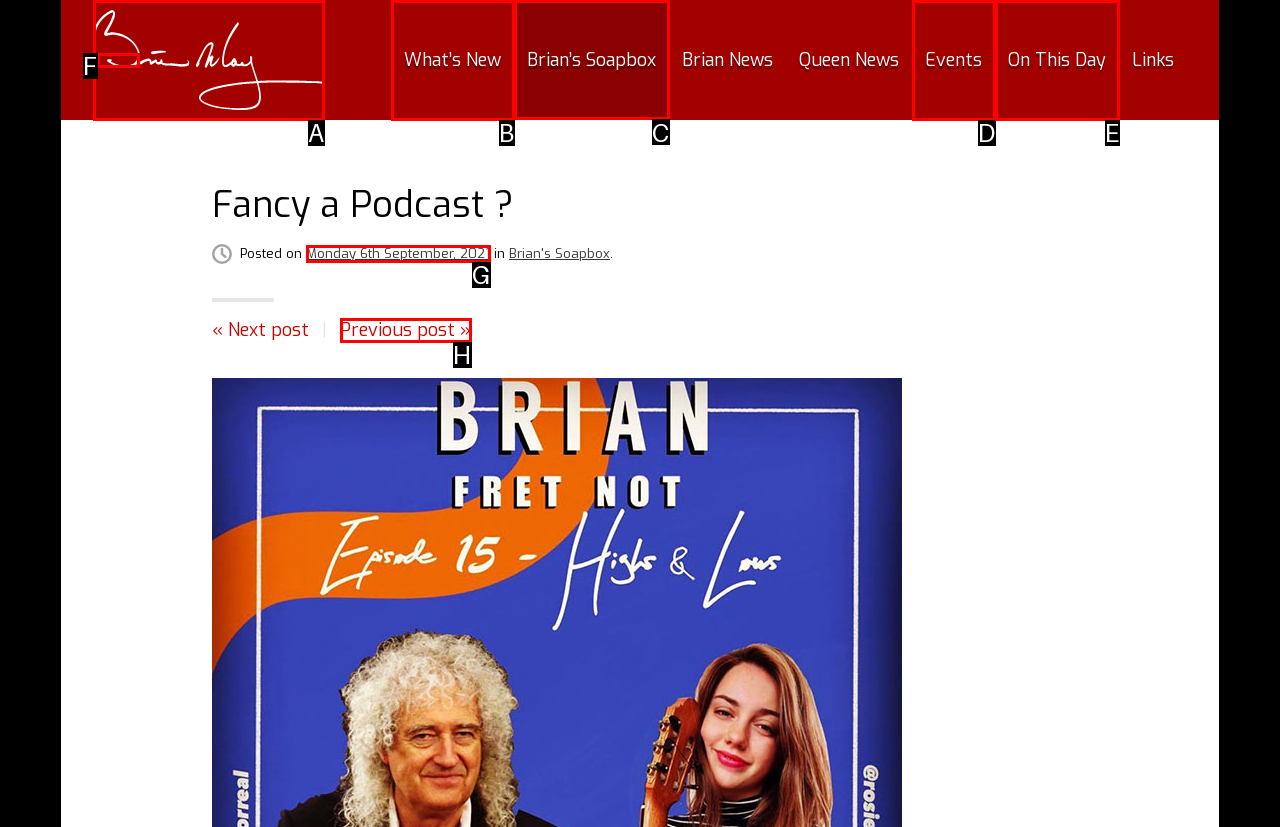Find the appropriate UI element to complete the task: go to Brian's Soapbox. Indicate your choice by providing the letter of the element.

C